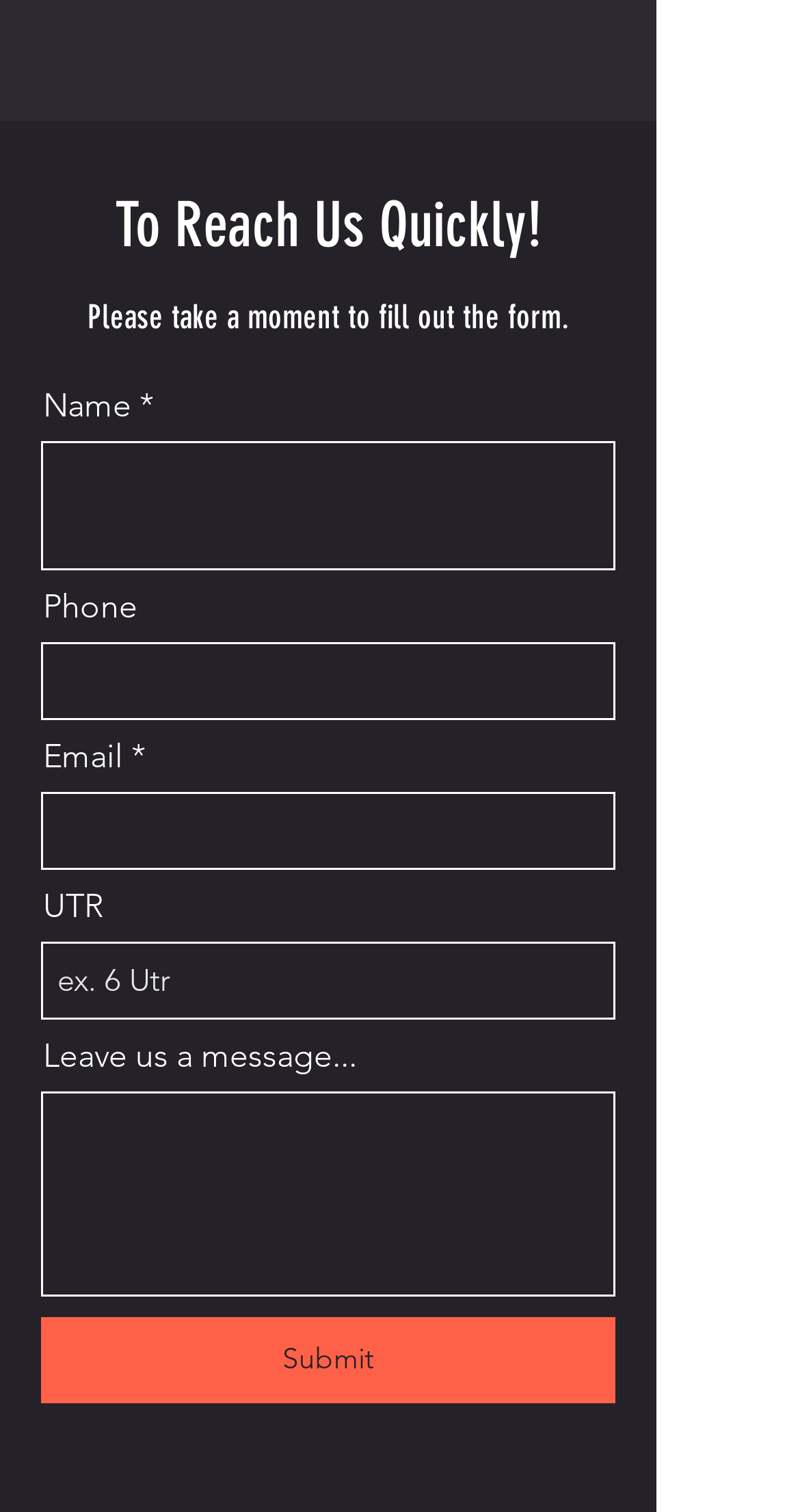What is the text on the button at the bottom of the form?
Refer to the image and answer the question using a single word or phrase.

Submit